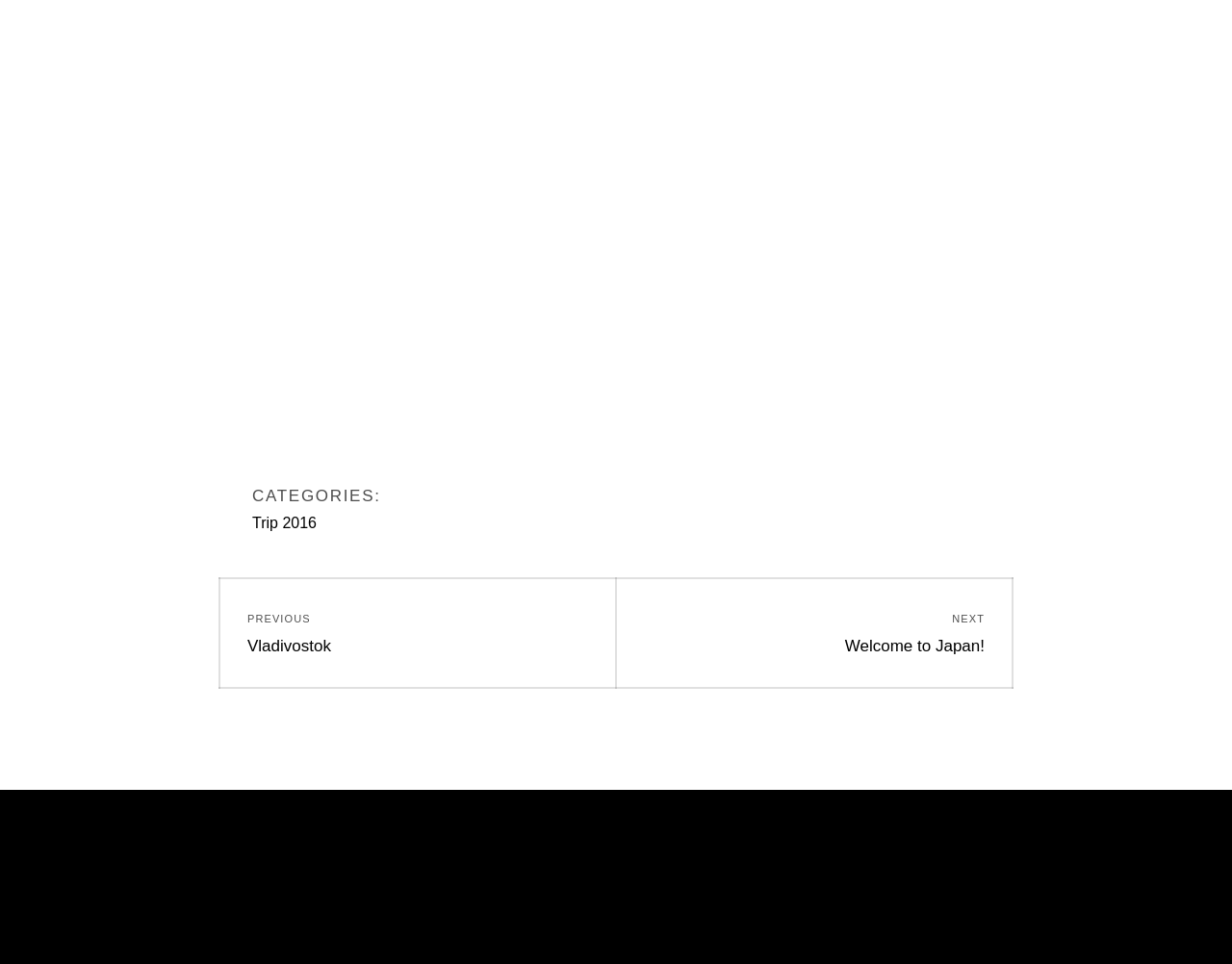What is the position of the footer section?
Please give a detailed answer to the question using the information shown in the image.

I determined the position of the footer section by examining its bounding box coordinates, which are [0.177, 0.501, 0.823, 0.557]. The y1 coordinate (0.501) is relatively large, indicating that the footer section is located at the bottom of the webpage.